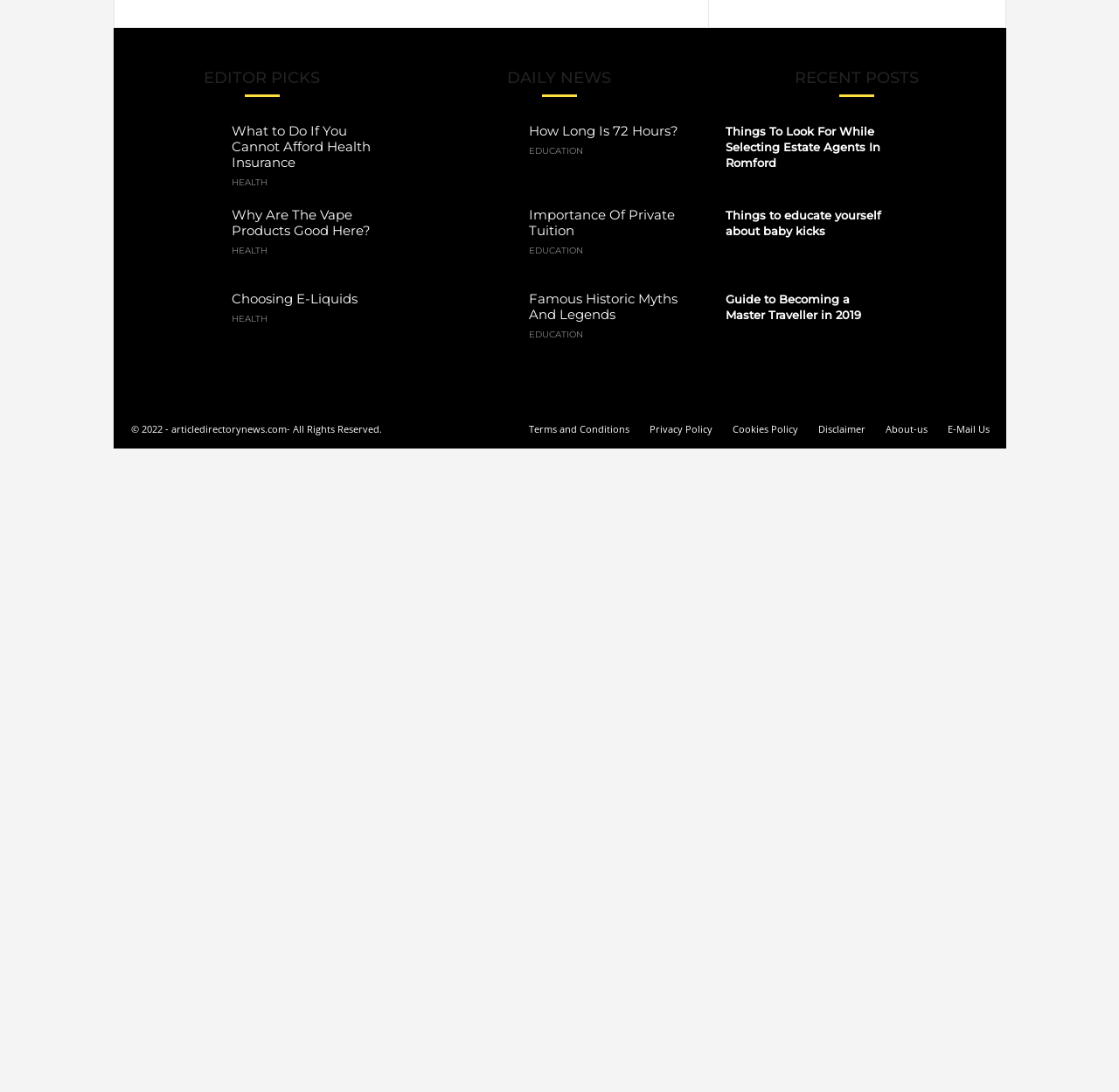What is the category of the article 'What to Do If You Cannot Afford Health Insurance'? Based on the screenshot, please respond with a single word or phrase.

HEALTH